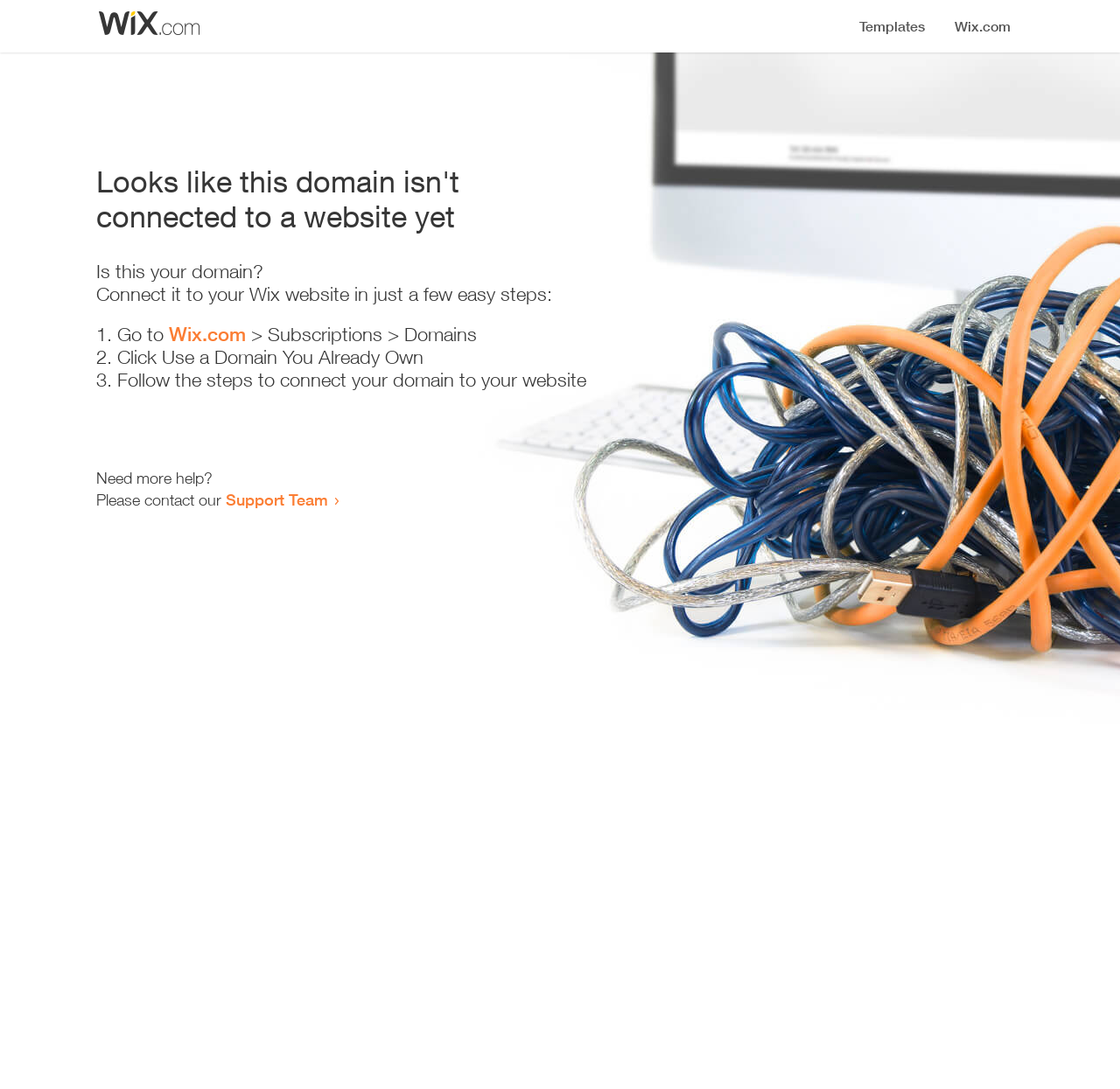How many steps are required to connect the domain?
Based on the visual, give a brief answer using one word or a short phrase.

3